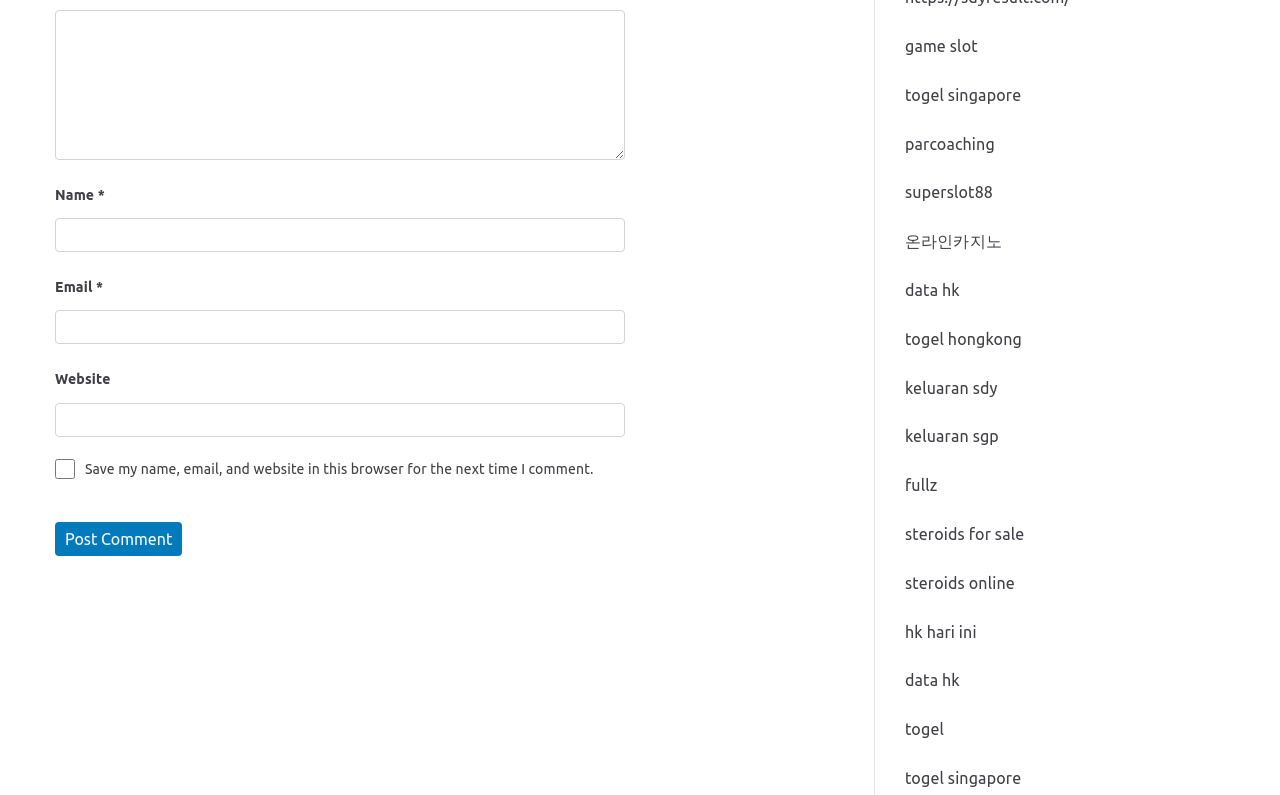Please identify the bounding box coordinates of the clickable area that will fulfill the following instruction: "Check the save my name checkbox". The coordinates should be in the format of four float numbers between 0 and 1, i.e., [left, top, right, bottom].

[0.043, 0.578, 0.059, 0.603]